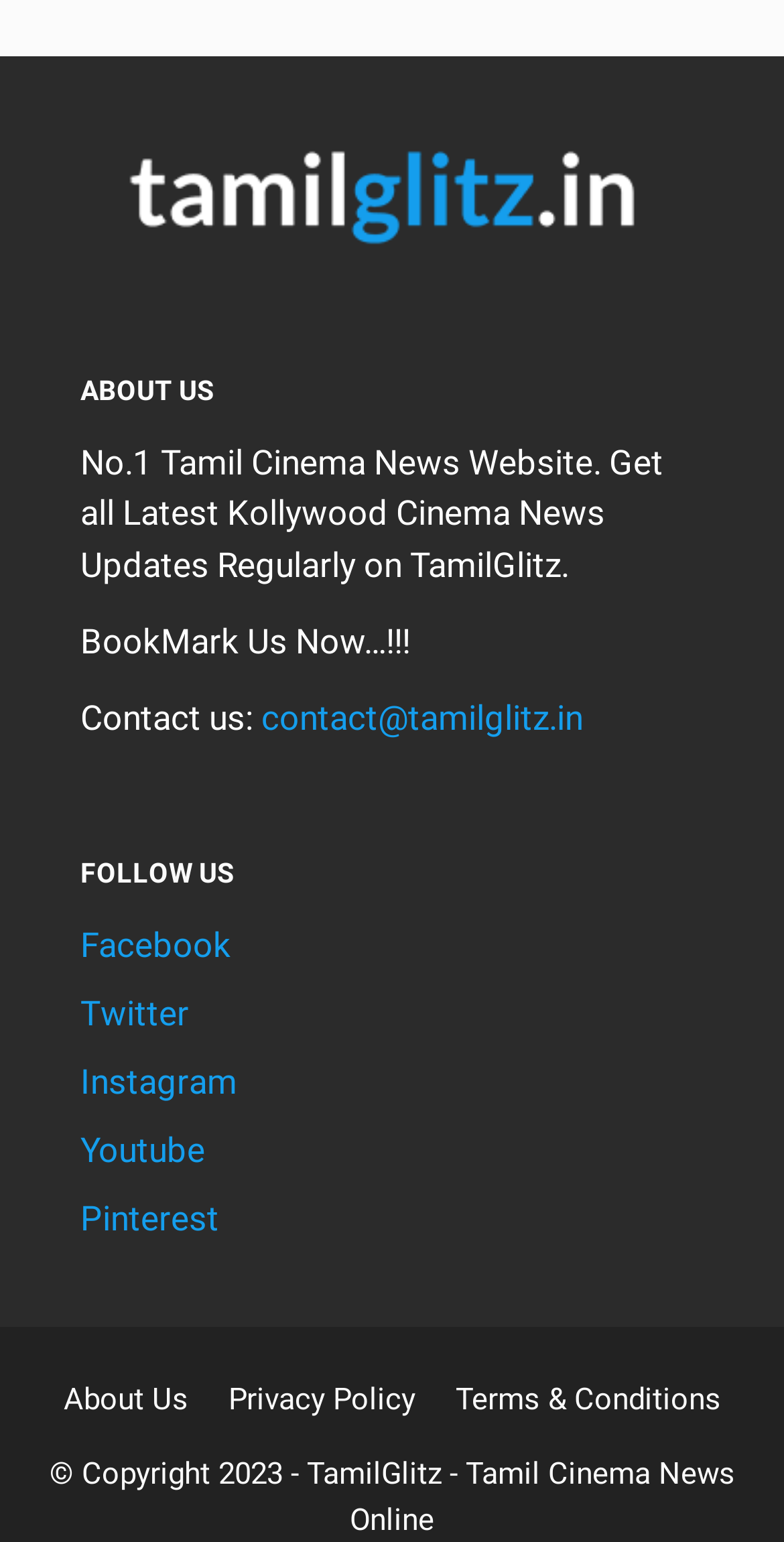Please identify the bounding box coordinates of the element I should click to complete this instruction: 'Go to About Us page'. The coordinates should be given as four float numbers between 0 and 1, like this: [left, top, right, bottom].

[0.081, 0.895, 0.24, 0.919]